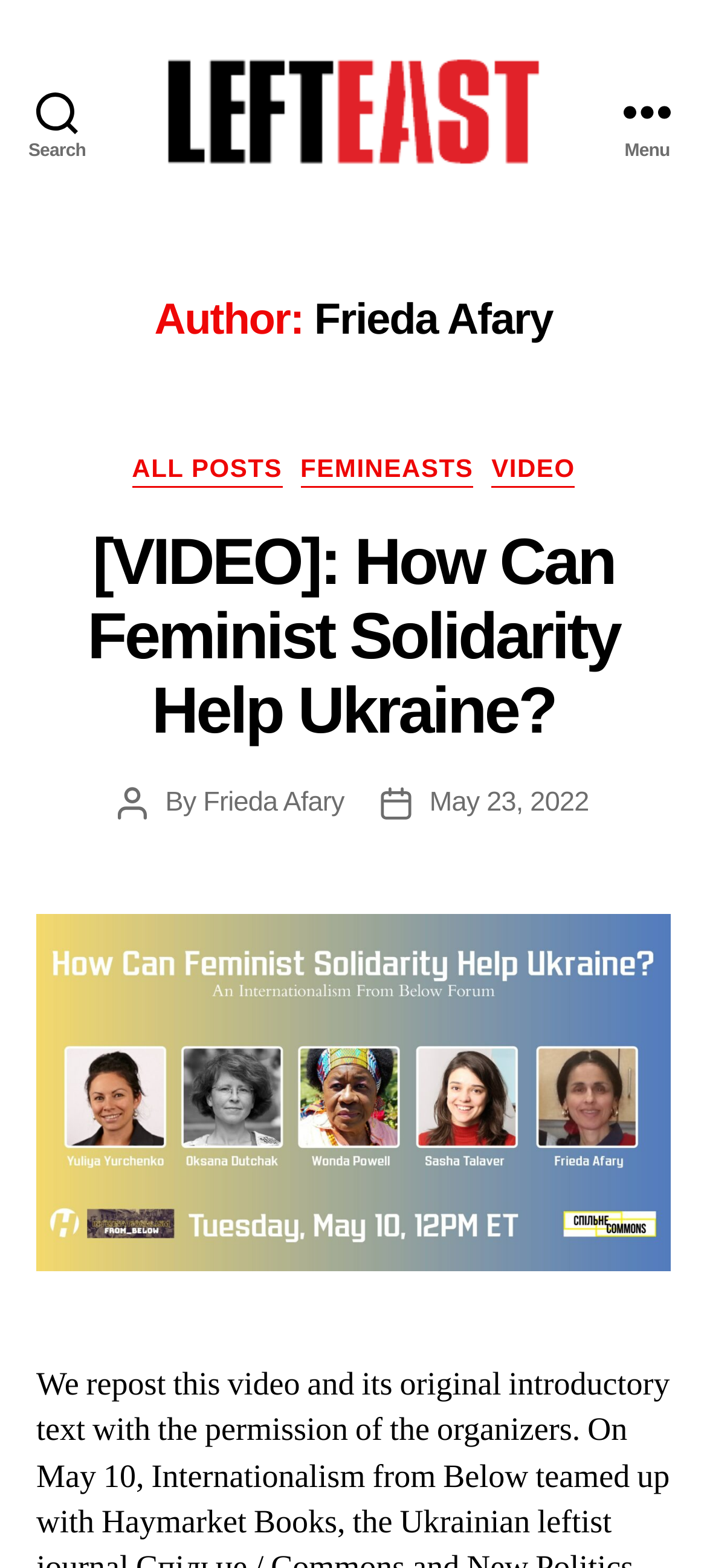How many categories are listed?
Please answer the question as detailed as possible based on the image.

The categories are listed in the header section of the webpage, and there are three categories: 'ALL POSTS', 'FEMINEASTS', and 'VIDEO'.